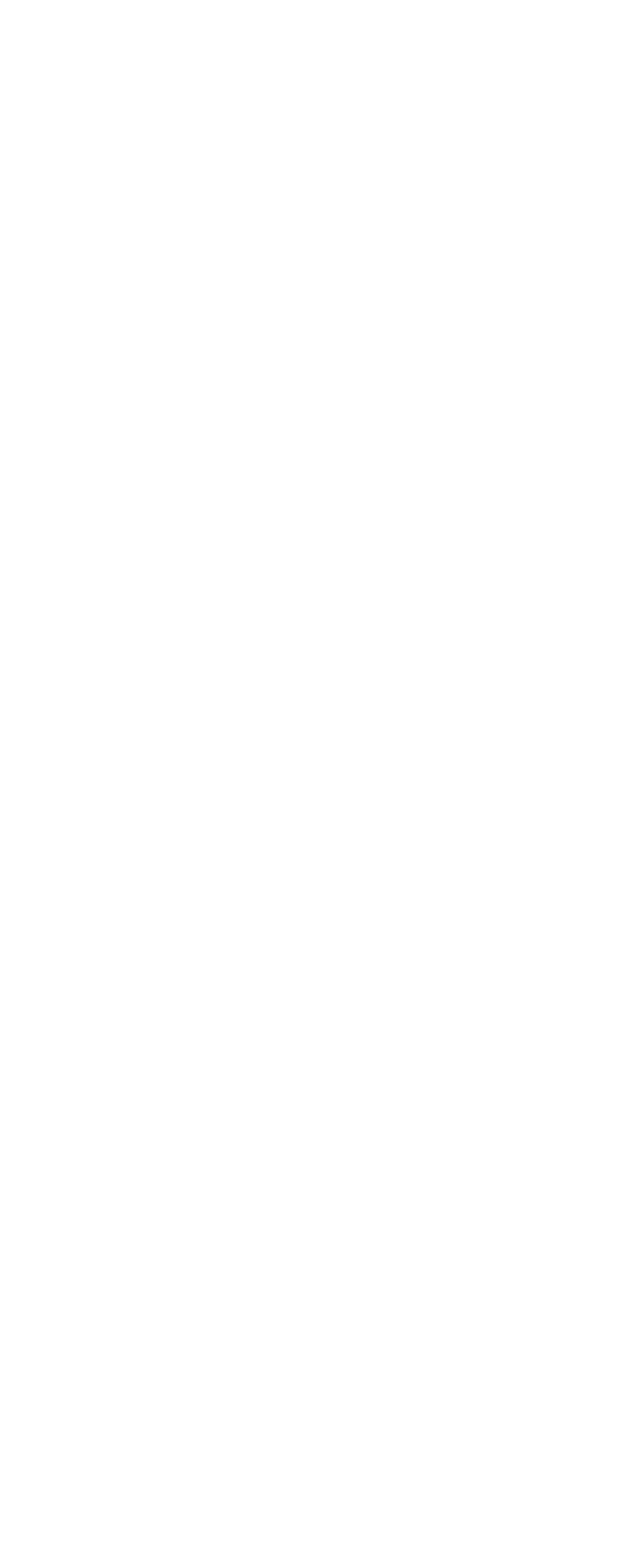Using the provided description How Safe Are Self-Driving Cars?, find the bounding box coordinates for the UI element. Provide the coordinates in (top-left x, top-left y, bottom-right x, bottom-right y) format, ensuring all values are between 0 and 1.

[0.333, 0.545, 0.91, 0.595]